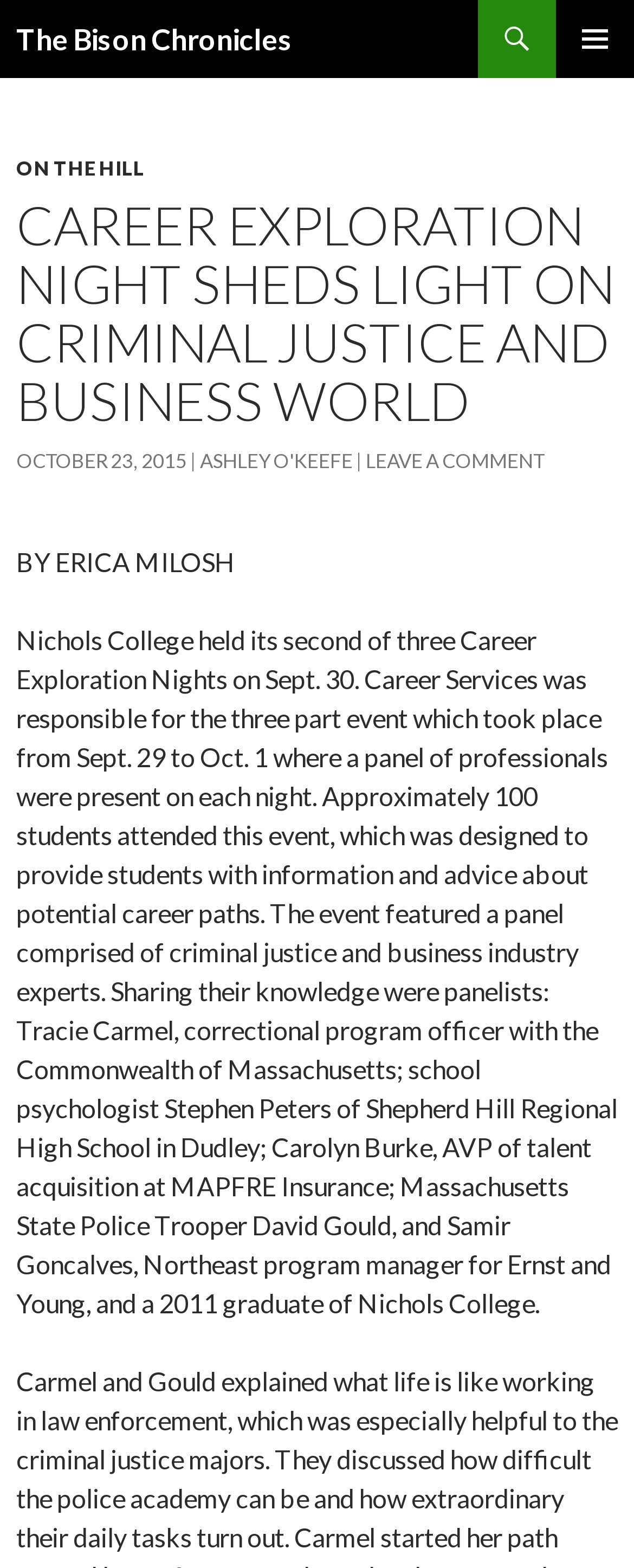What was the date of the Career Exploration Night?
Please give a detailed and thorough answer to the question, covering all relevant points.

The Career Exploration Night, which was the second of three events, took place on September 30, as stated in the article. The event was part of a three-part series that occurred from September 29 to October 1.